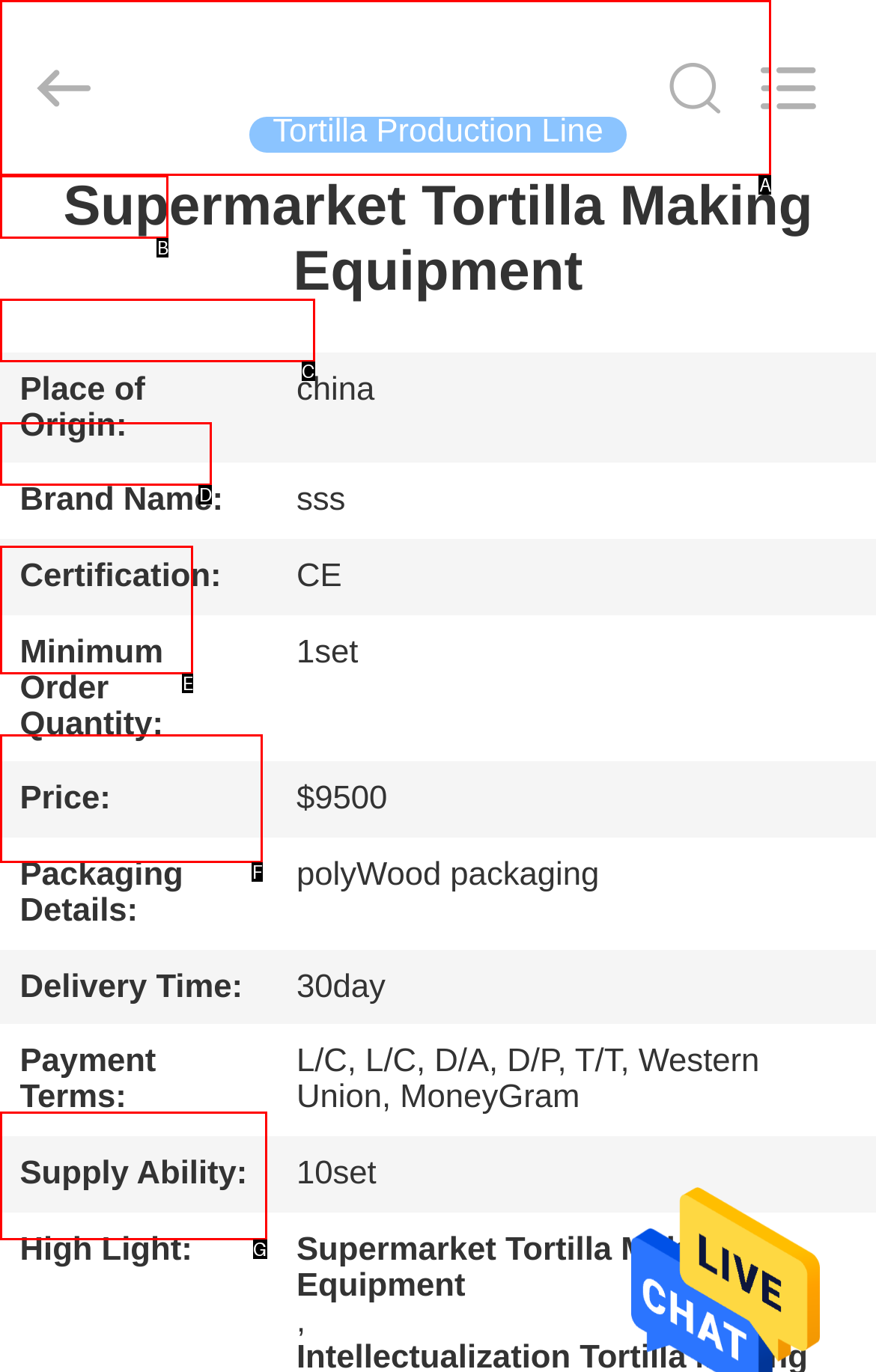Based on the element described as: name="search" placeholder="Search what you want"
Find and respond with the letter of the correct UI element.

A